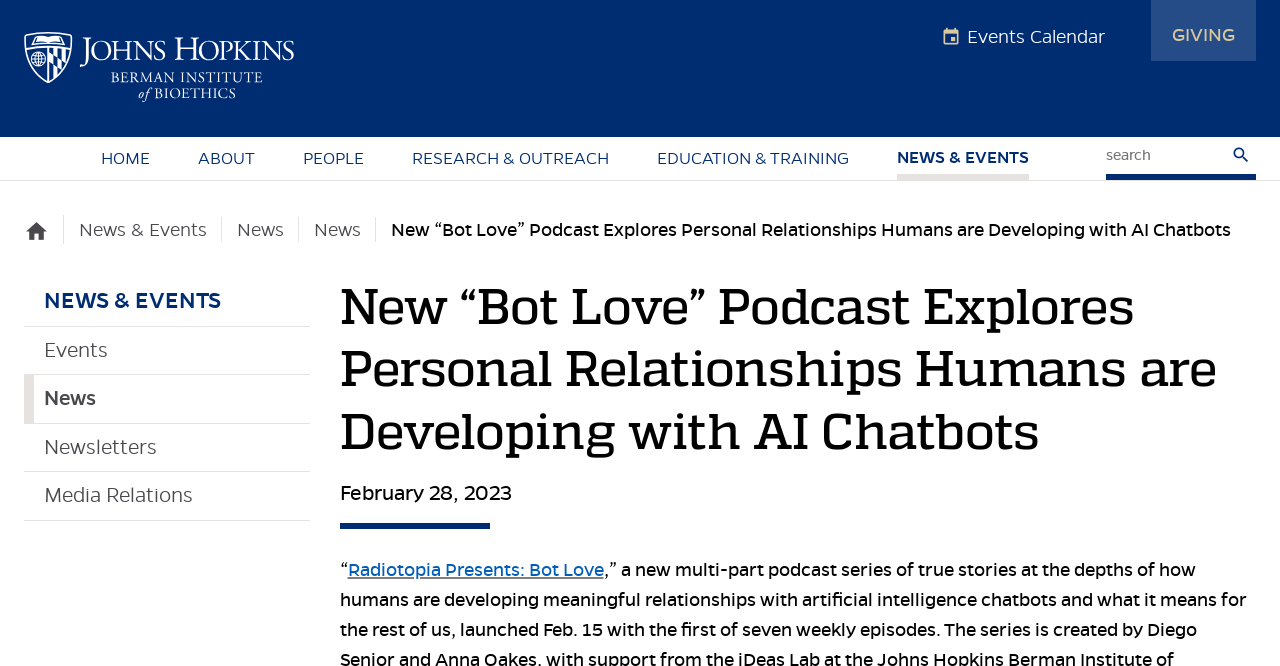Please identify the bounding box coordinates of the region to click in order to complete the given instruction: "explore news and events". The coordinates should be four float numbers between 0 and 1, i.e., [left, top, right, bottom].

[0.69, 0.206, 0.815, 0.27]